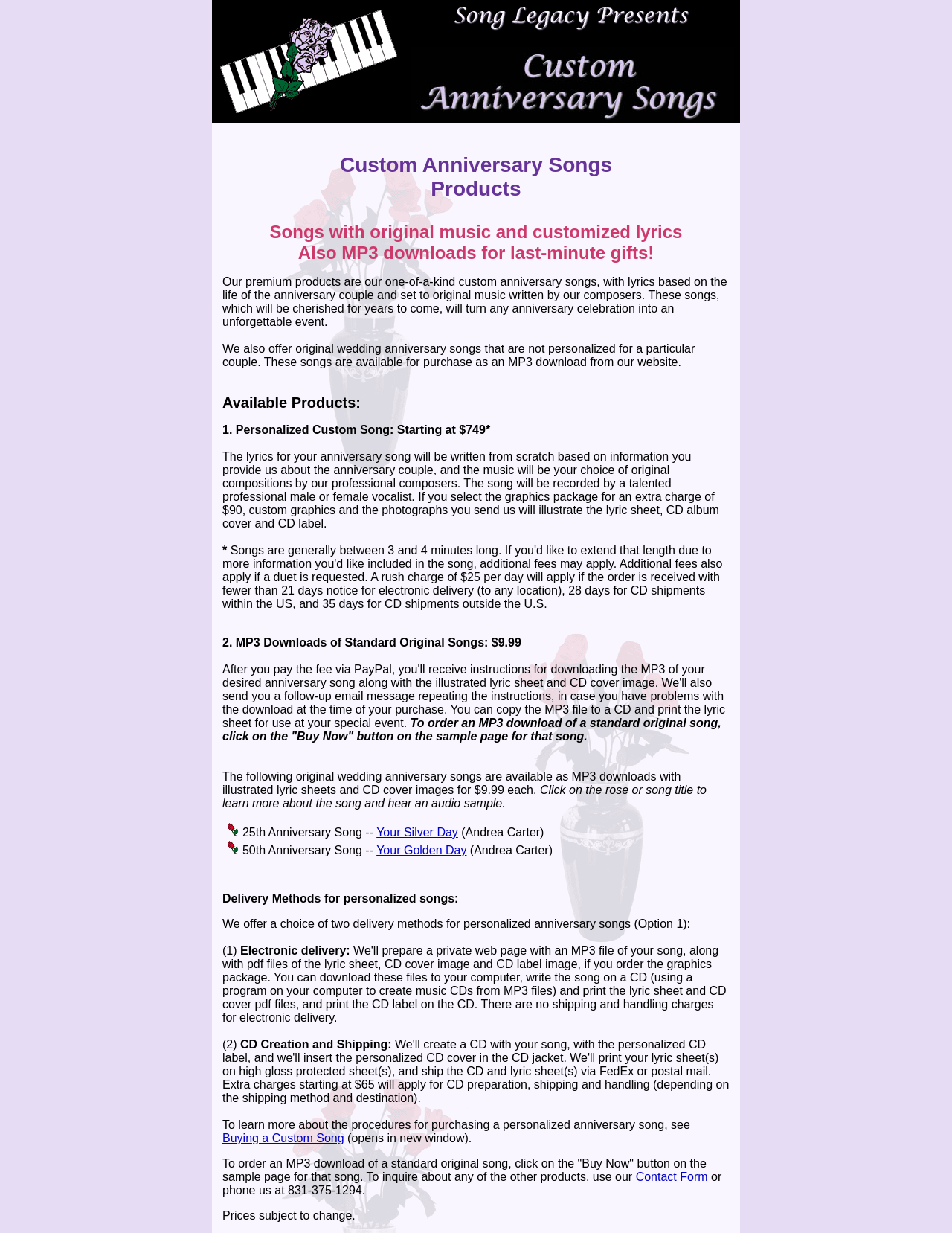Identify the bounding box for the element characterized by the following description: "Your Golden Day".

[0.395, 0.684, 0.49, 0.695]